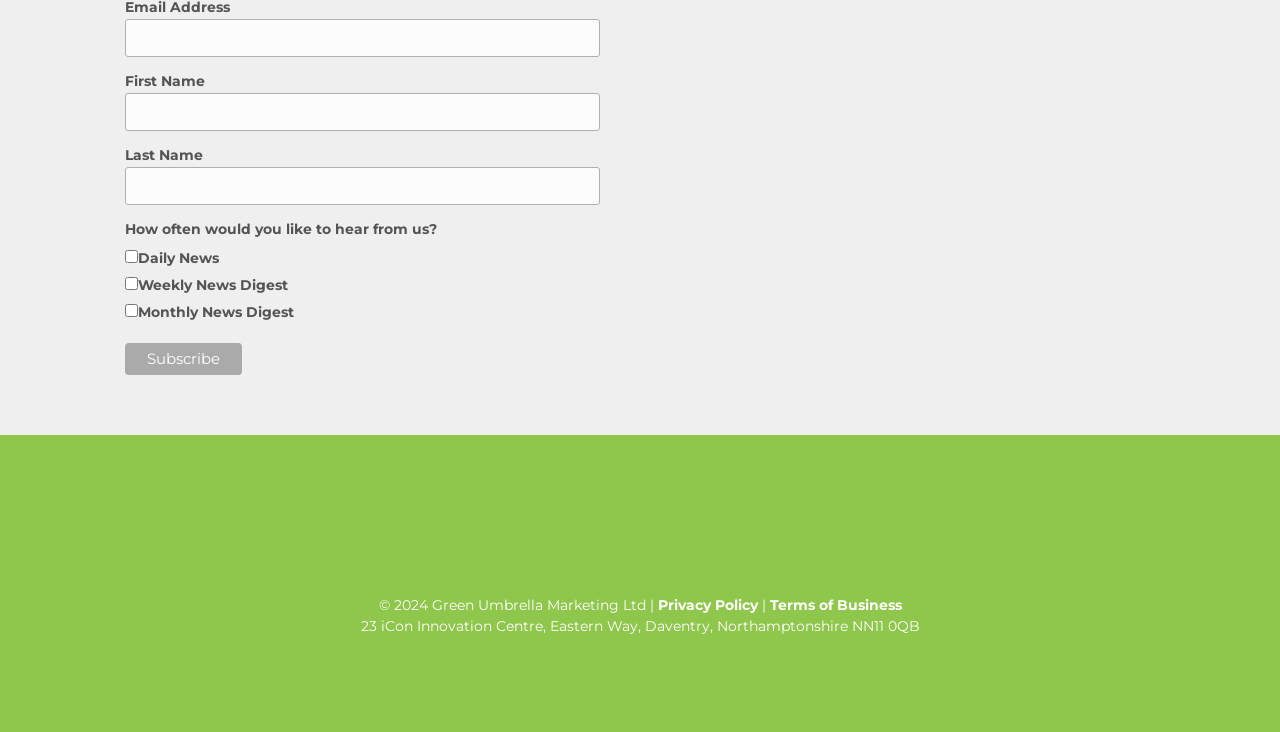Using the description: "title="SME_News_2022"", determine the UI element's bounding box coordinates. Ensure the coordinates are in the format of four float numbers between 0 and 1, i.e., [left, top, right, bottom].

[0.58, 0.693, 0.635, 0.719]